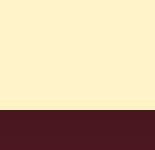Is the design suitable for artistic projects?
Please give a well-detailed answer to the question.

According to the caption, the minimalist aesthetic of the design makes it suitable for a variety of contexts, including artistic projects, which implies that the answer is yes.